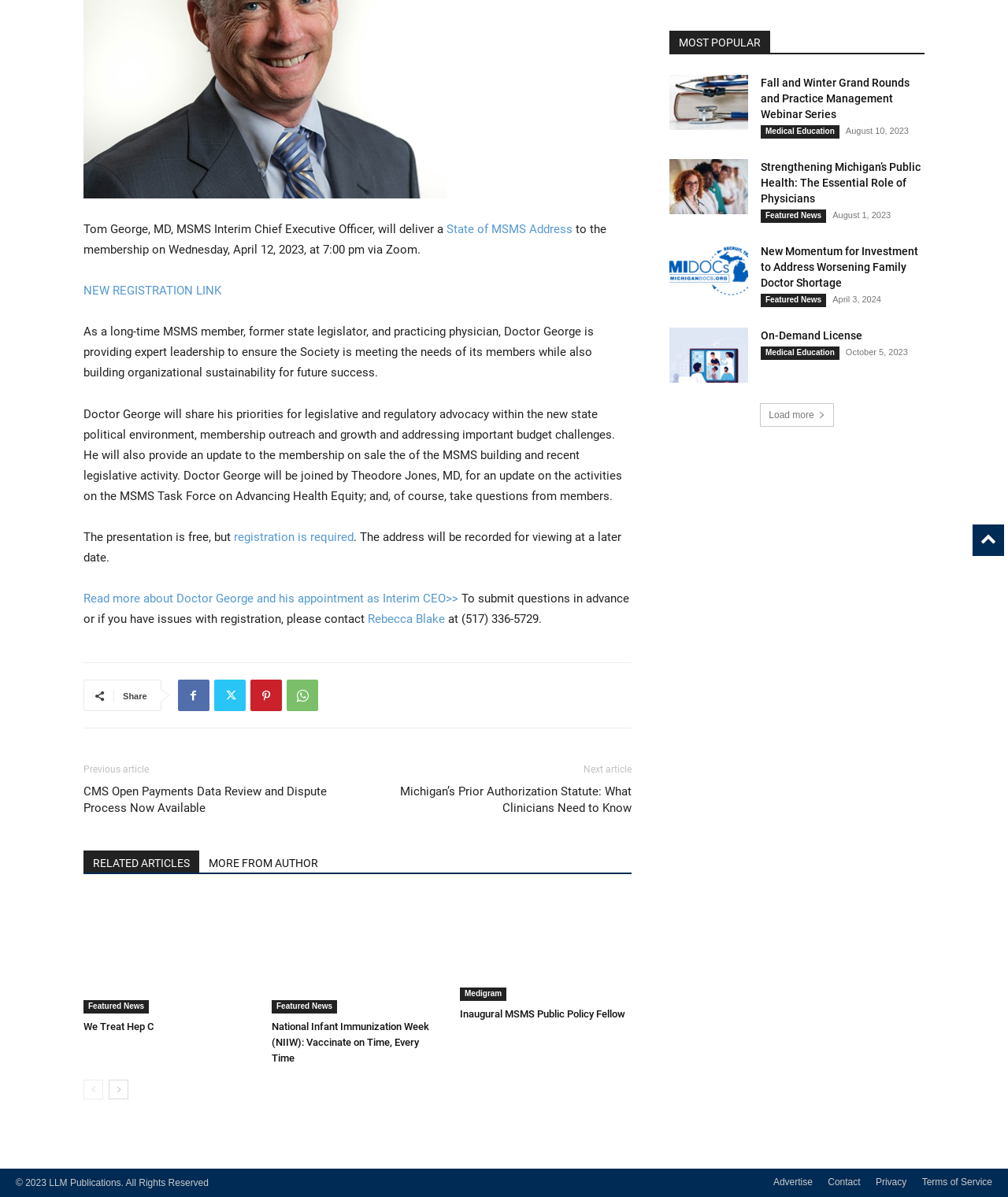Find the bounding box coordinates for the HTML element specified by: "Featured News".

[0.27, 0.836, 0.334, 0.847]